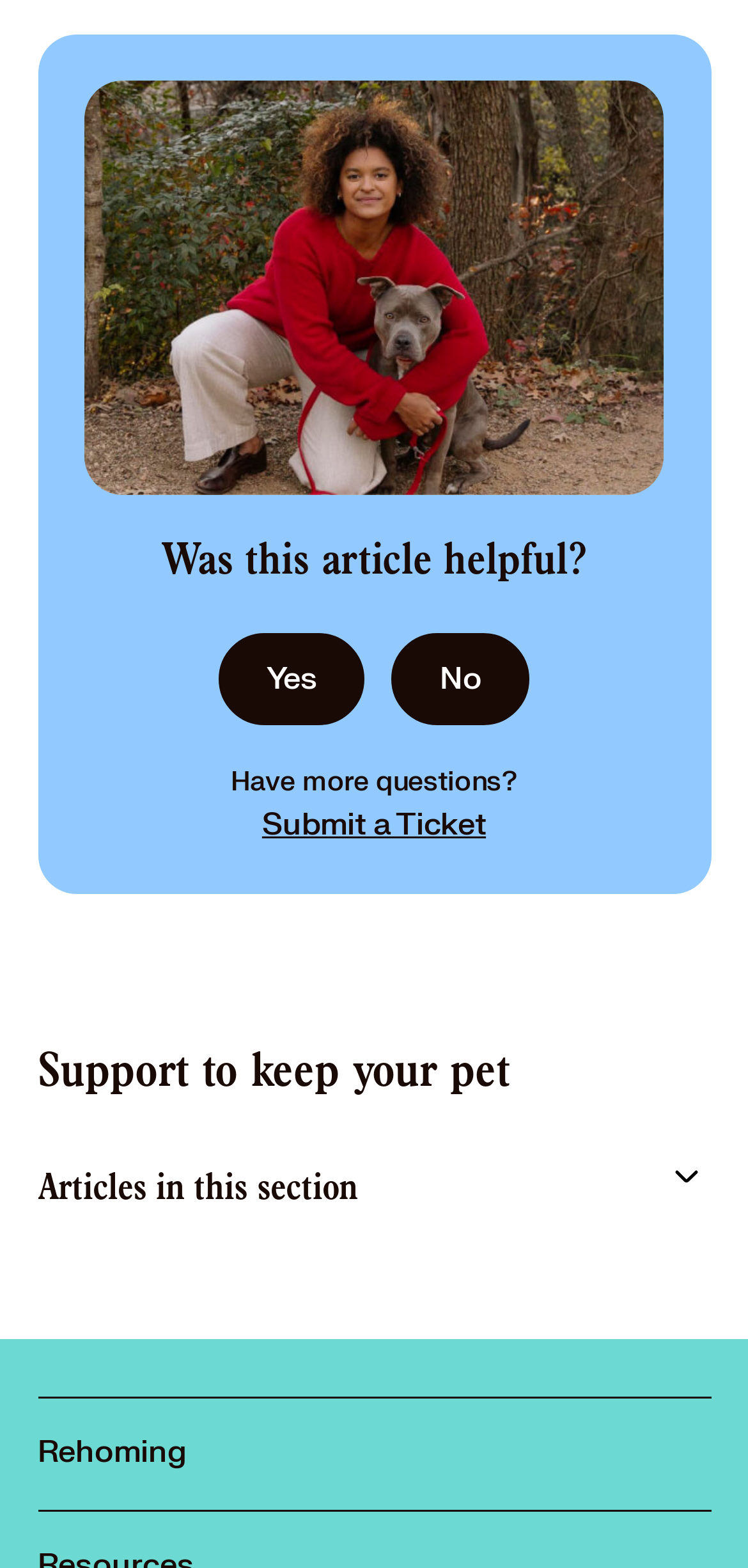What is the topic of the current article?
Based on the screenshot, provide a one-word or short-phrase response.

Rehoming